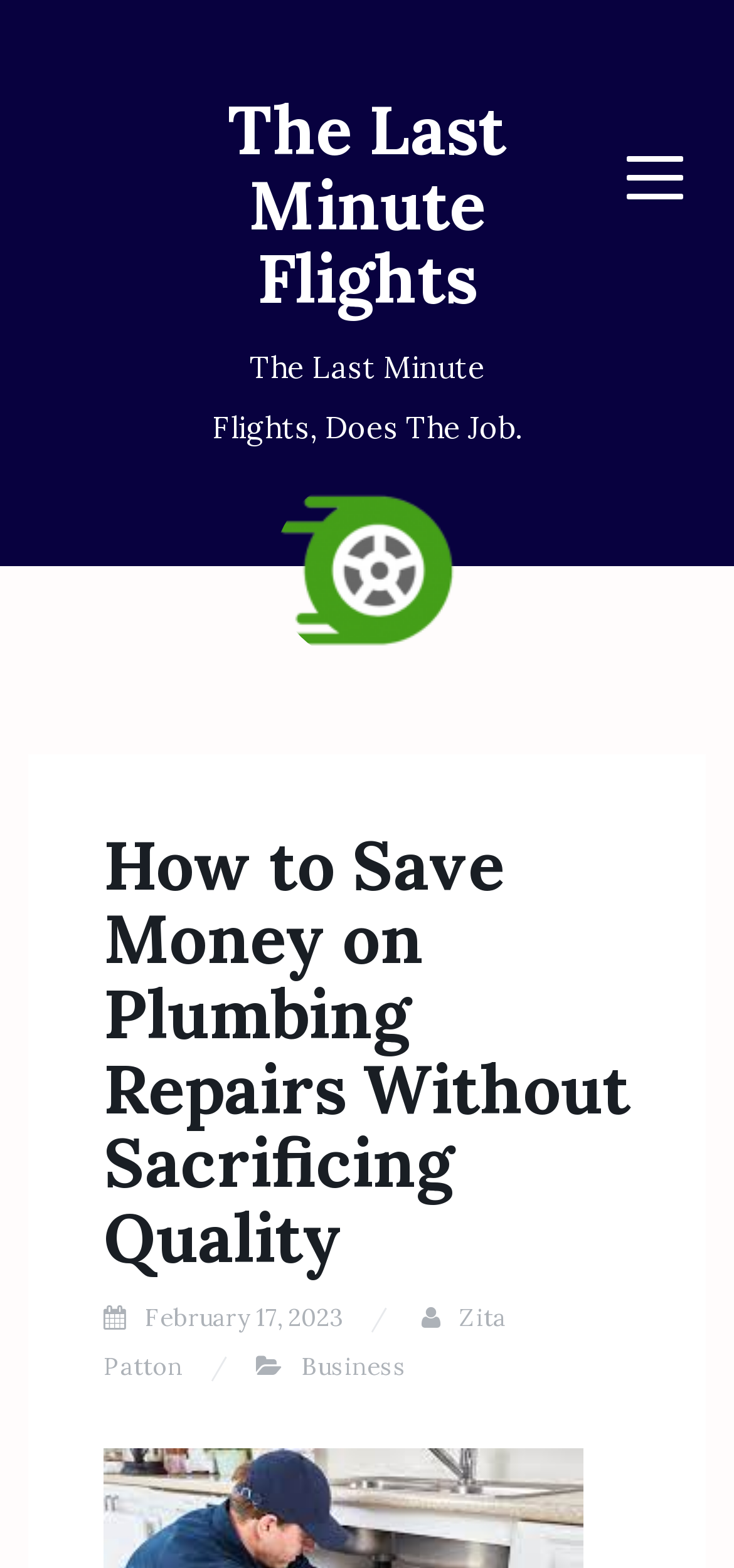Using the information in the image, give a detailed answer to the following question: What is the date of publication of this article?

I found the date of publication by looking at the link element with the text 'February 17, 2023' which is located below the main heading and above the author's name.